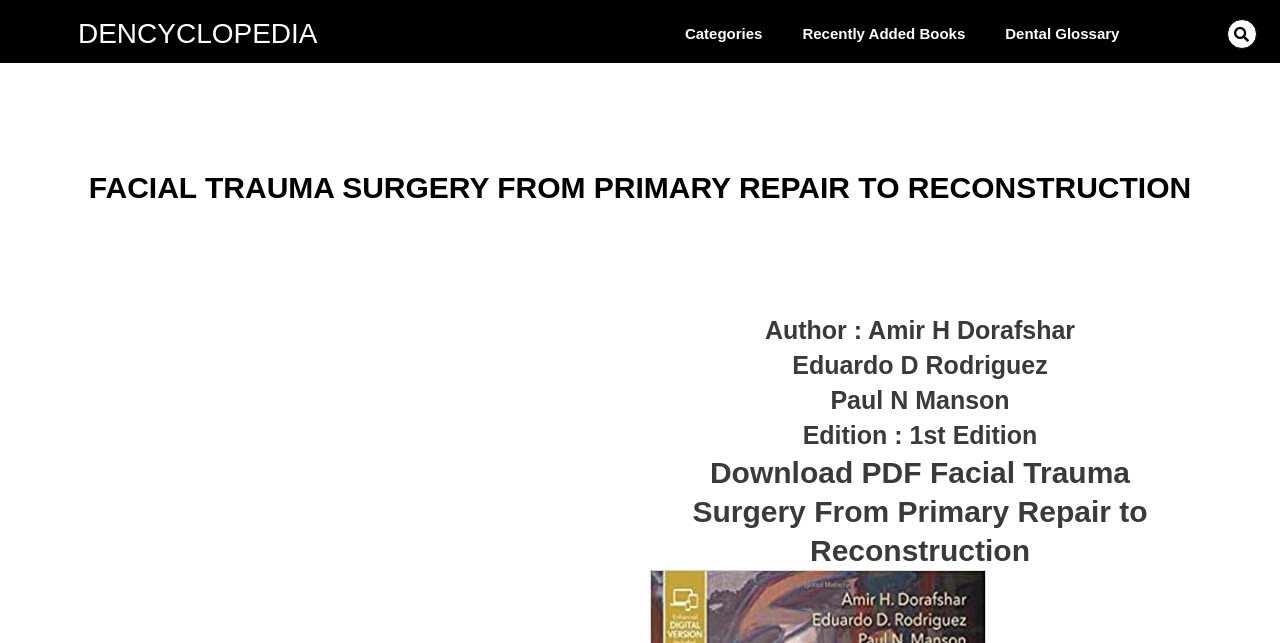Refer to the screenshot and give an in-depth answer to this question: What can be downloaded from this webpage?

I found a heading 'Download PDF Facial Trauma Surgery From Primary Repair to Reconstruction', which suggests that the PDF of the book 'Facial Trauma Surgery From Primary Repair to Reconstruction' can be downloaded from this webpage.